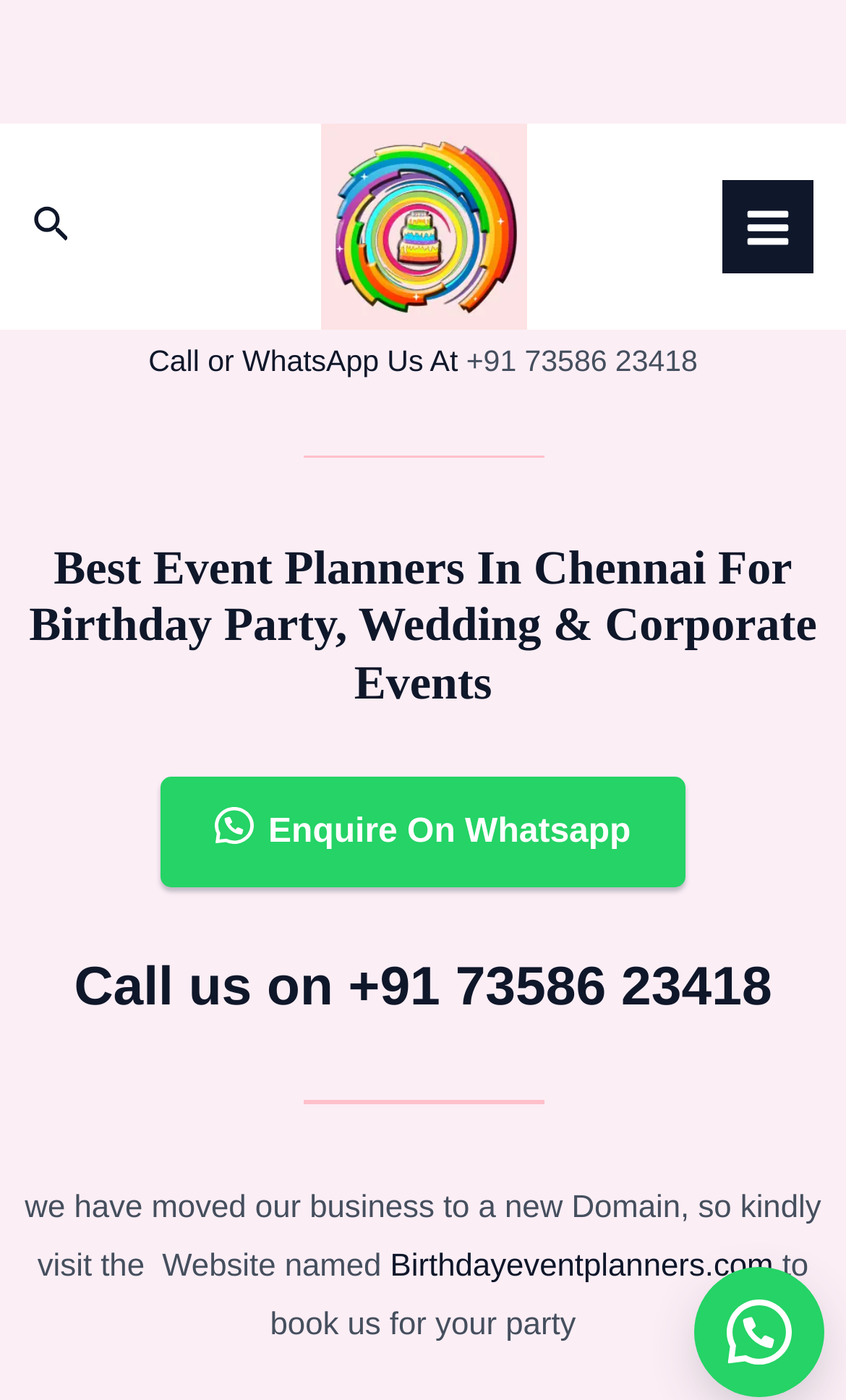Please look at the image and answer the question with a detailed explanation: How many ways are there to contact the event planners?

I found two ways to contact the event planners: by calling or WhatsApping the phone number +91 73586 23418, and by clicking the 'Enquire On Whatsapp' link.